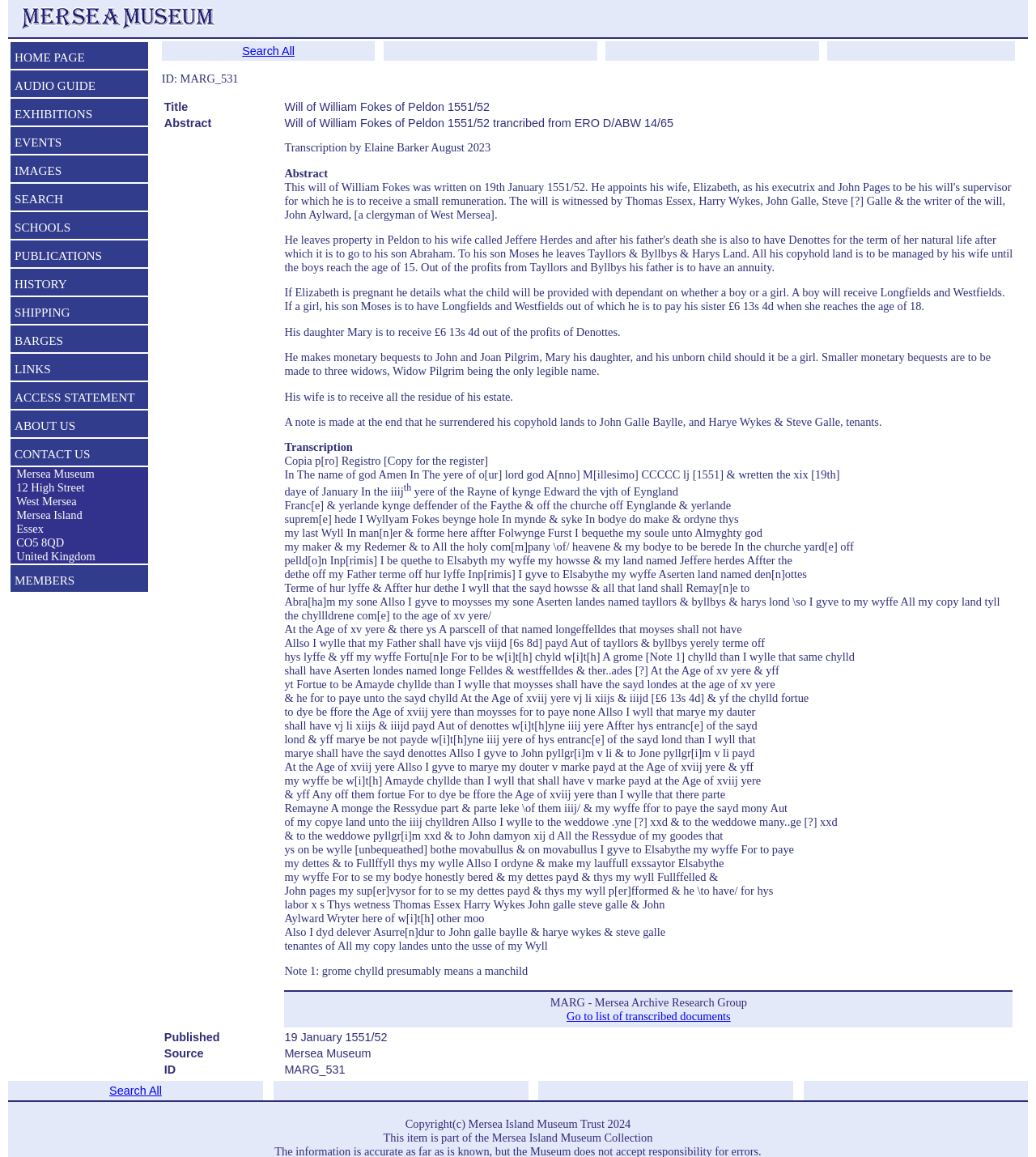Please mark the clickable region by giving the bounding box coordinates needed to complete this instruction: "Go to the 'CONTACT US' page".

[0.01, 0.383, 0.143, 0.404]